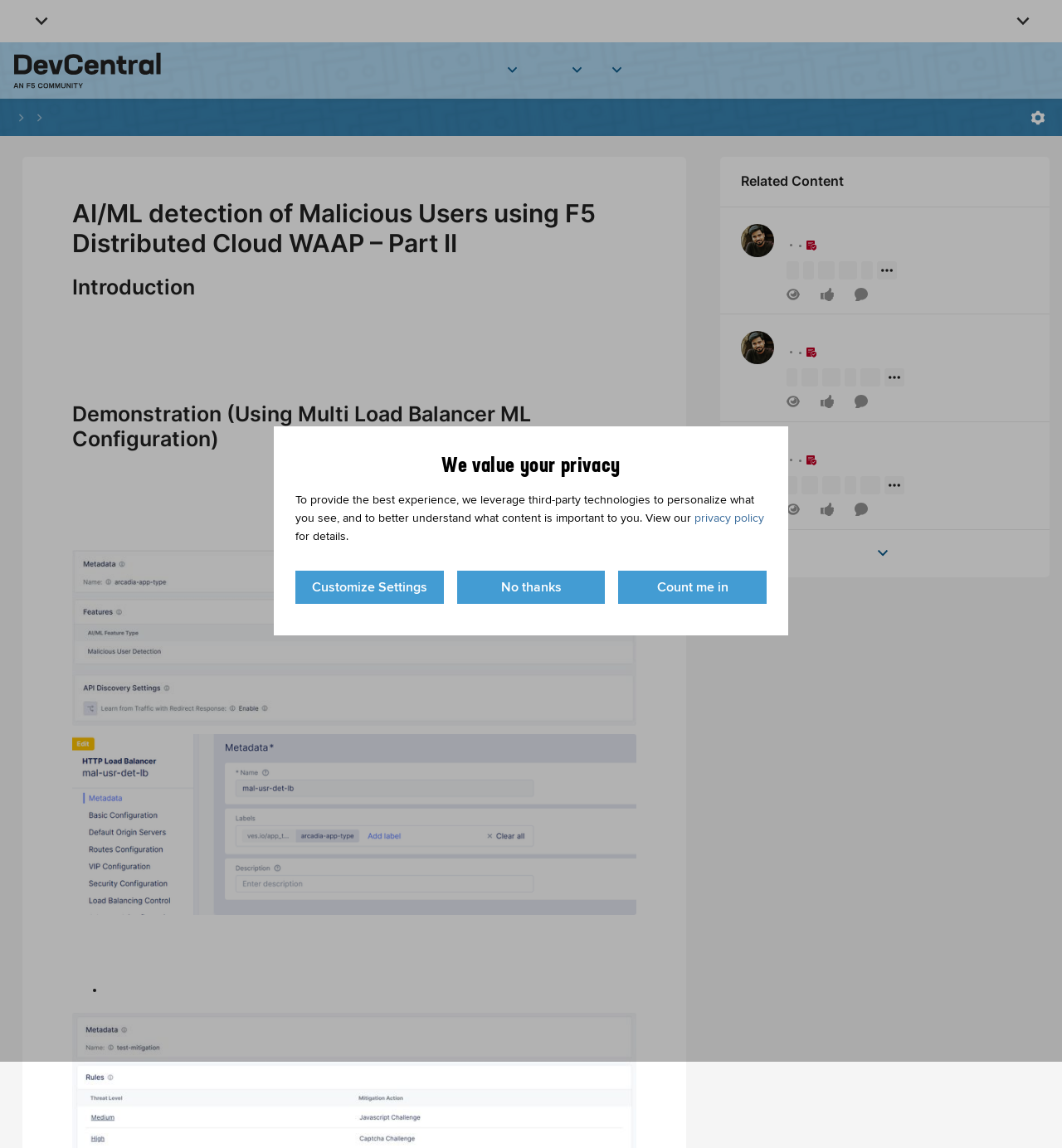How many tags are associated with the first article?
Based on the screenshot, provide your answer in one word or phrase.

5